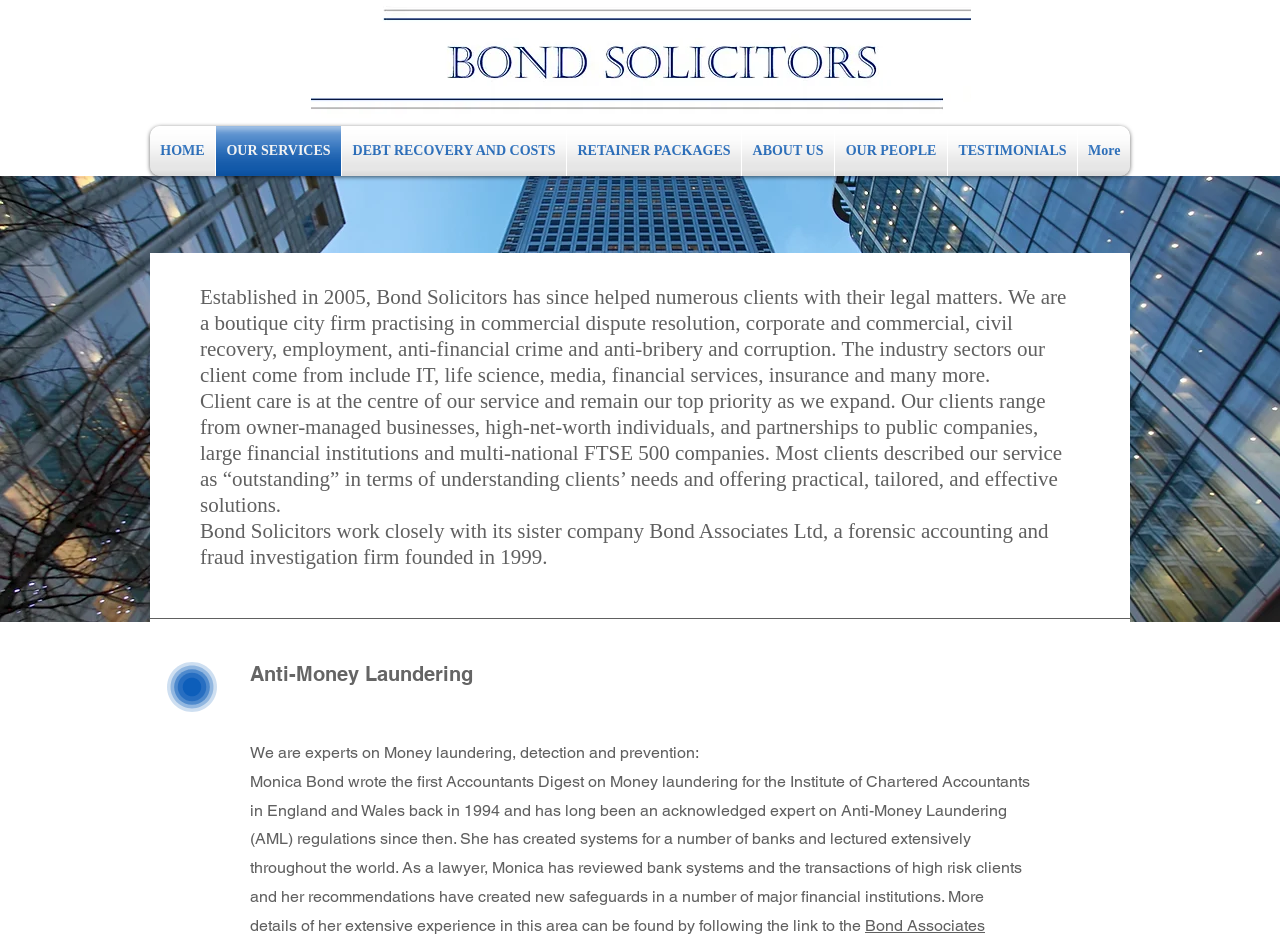Please answer the following question using a single word or phrase: 
What is the name of the law firm?

Bond Solicitors